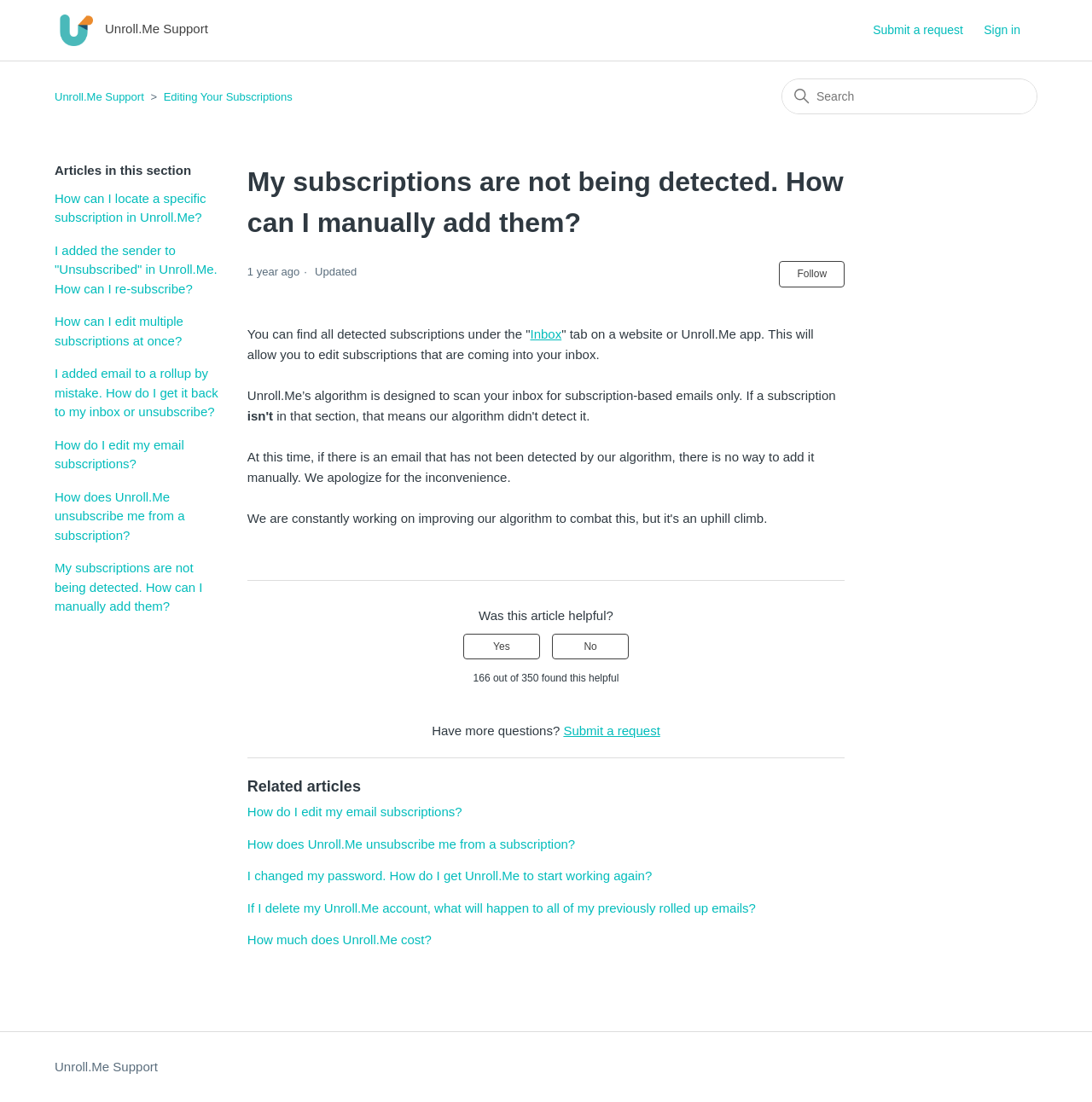Locate the bounding box coordinates of the element that should be clicked to fulfill the instruction: "Edit your subscriptions".

[0.15, 0.082, 0.268, 0.094]